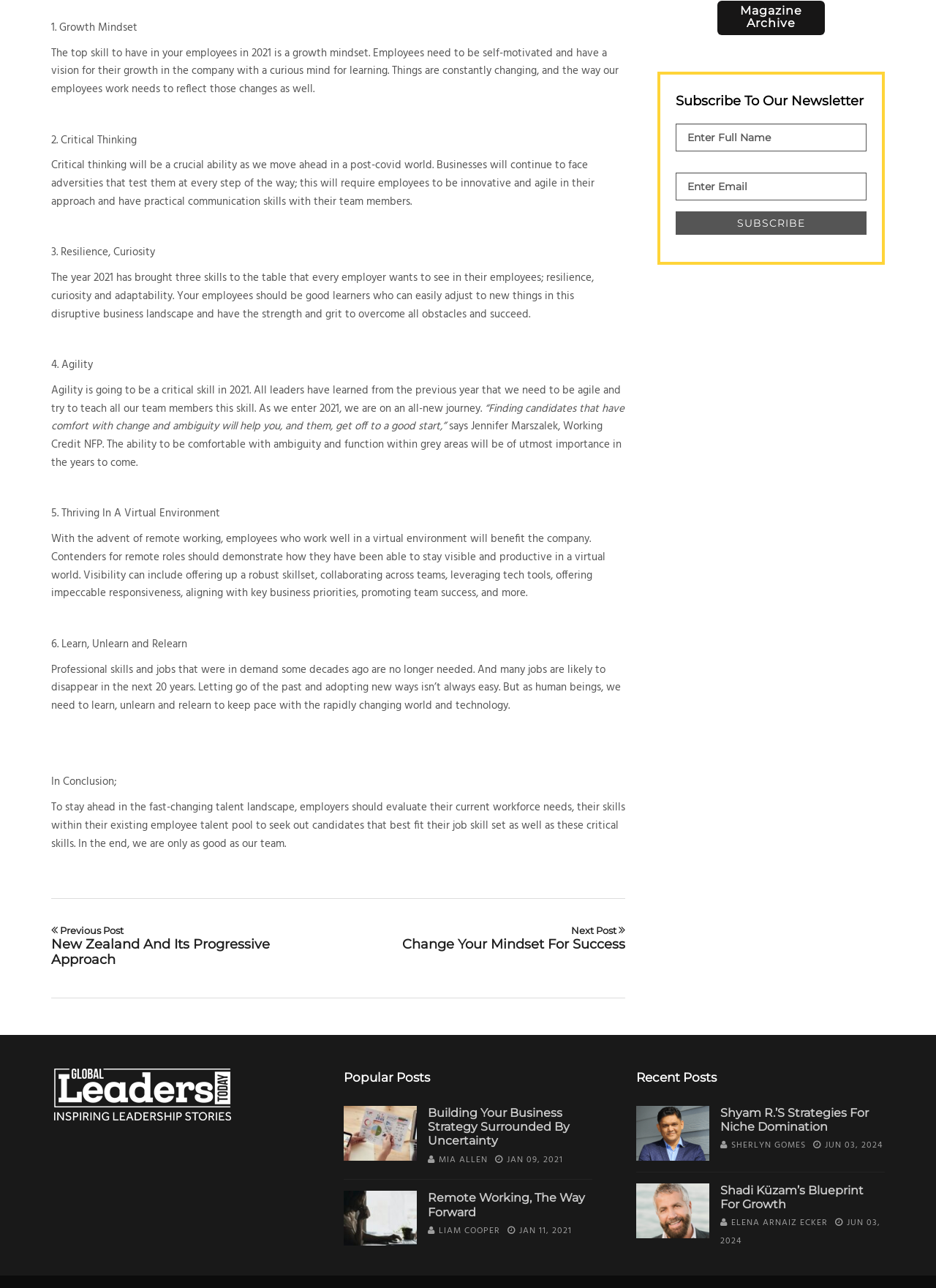Based on what you see in the screenshot, provide a thorough answer to this question: What is the first critical skill mentioned in the article?

The article lists six critical skills that every employer wants to see in their employees. The first skill mentioned is 'Growth Mindset', which is described as the ability to be self-motivated and have a vision for growth in the company with a curious mind for learning.